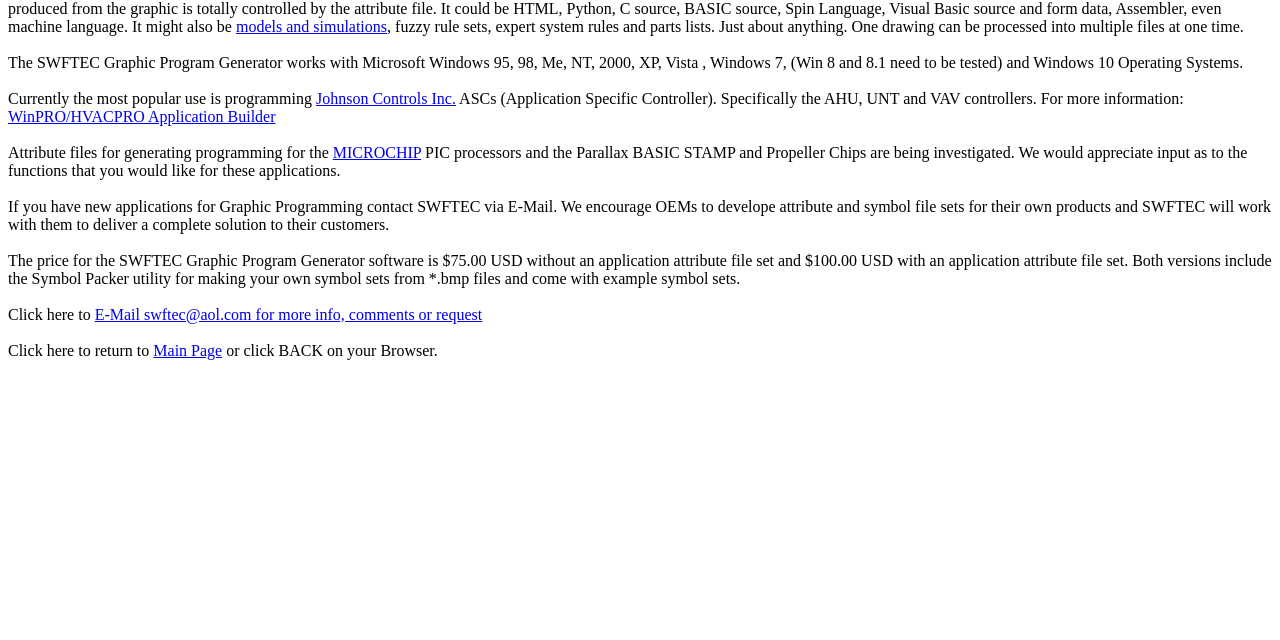Provide the bounding box coordinates of the HTML element described by the text: "models and simulations".

[0.184, 0.028, 0.302, 0.054]